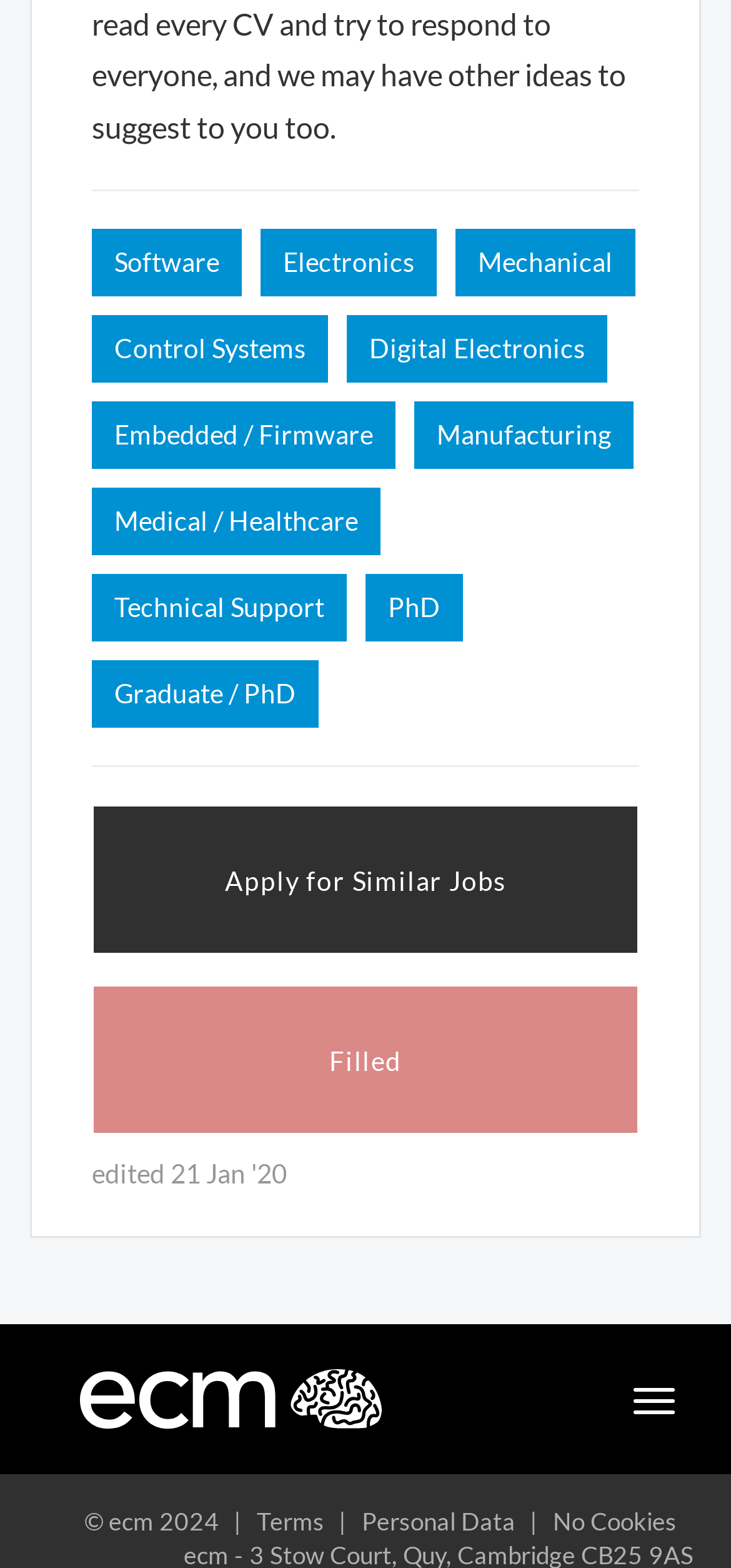Find the bounding box of the UI element described as follows: "Toggle navigation".

[0.846, 0.875, 0.944, 0.911]